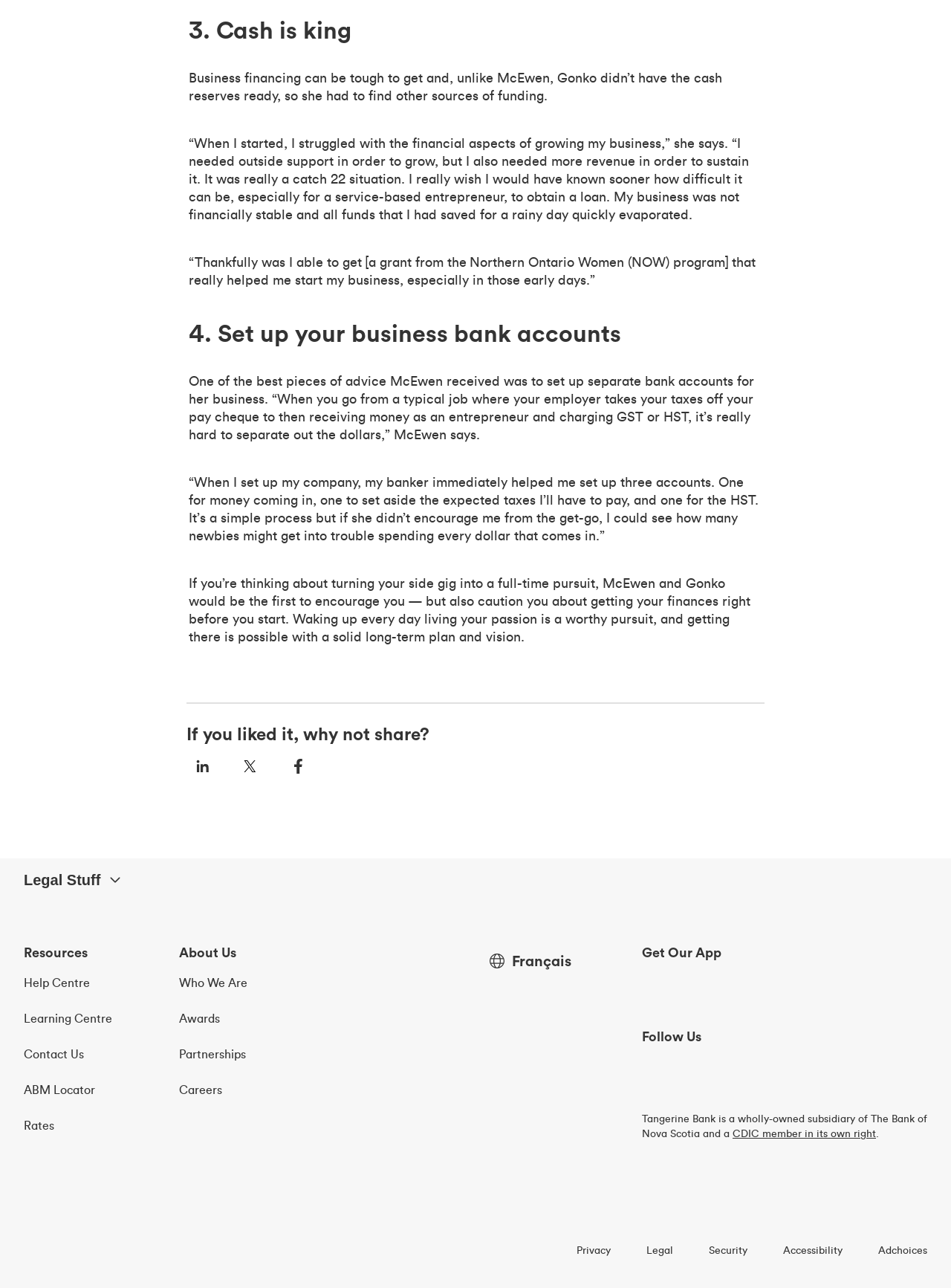How many social media platforms are listed?
Please provide a comprehensive answer based on the details in the screenshot.

I counted the number of social media platforms listed in the 'Follow Us' section, which includes Instagram, Threads, LinkedIn, YouTube, Twitter, Facebook, and TikTok.